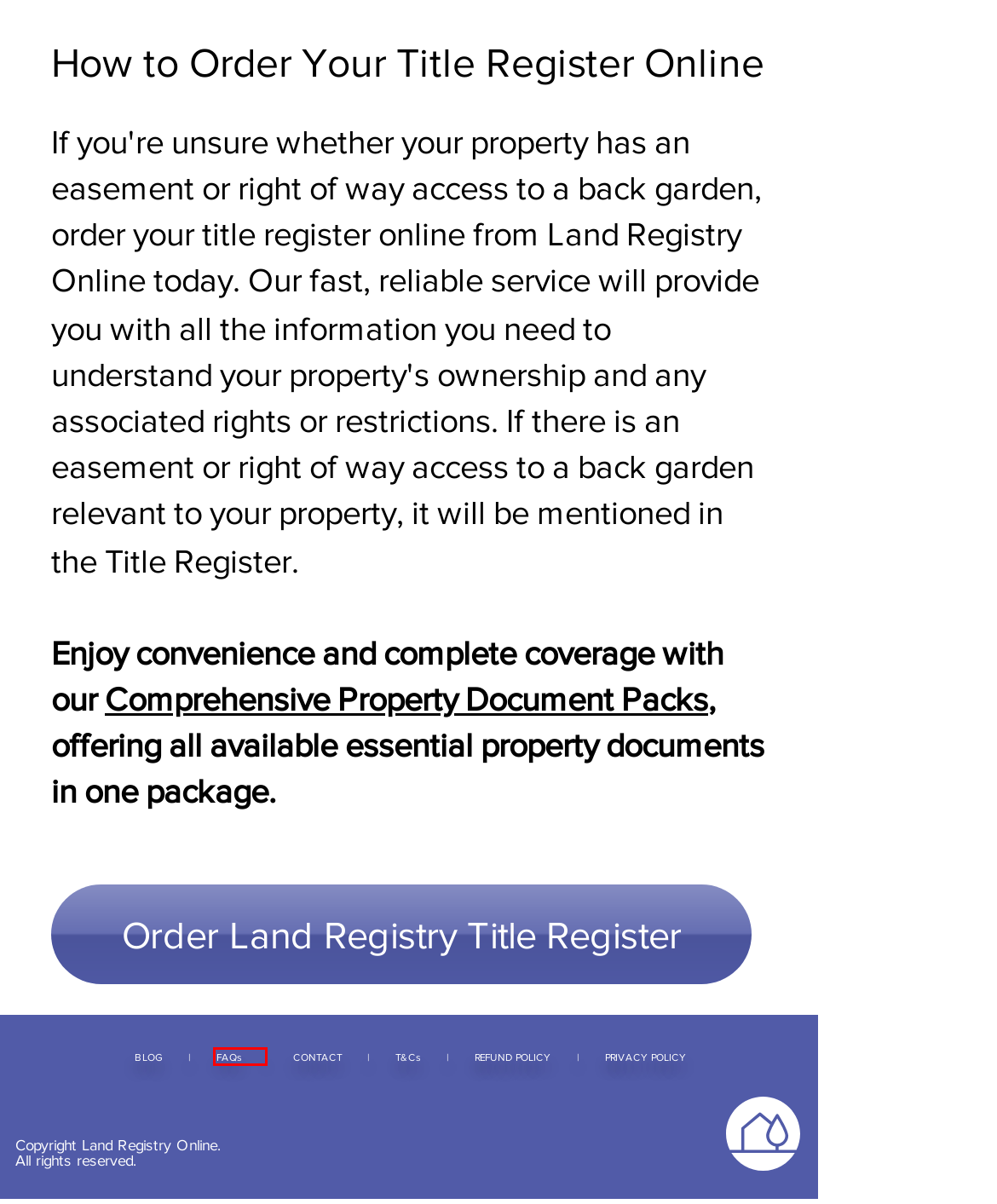Examine the screenshot of the webpage, which has a red bounding box around a UI element. Select the webpage description that best fits the new webpage after the element inside the red bounding box is clicked. Here are the choices:
A. PRIVACY POLICY | Land Registry
B. Contact Us | Title Register and Title Plan | Land Registry Online
C. Land Registry Search Made Easy By Land Registry Online
D. Comprehensive Property Document Packs | Land Registry Online
E. Terms & Conditions – Land Registry Online
F. Refund Policy | Land Registry Online
G. Blog | Land Registry Search | Land Registry Online
H. Buy Land Registry Title Register | Land Registry Online

B